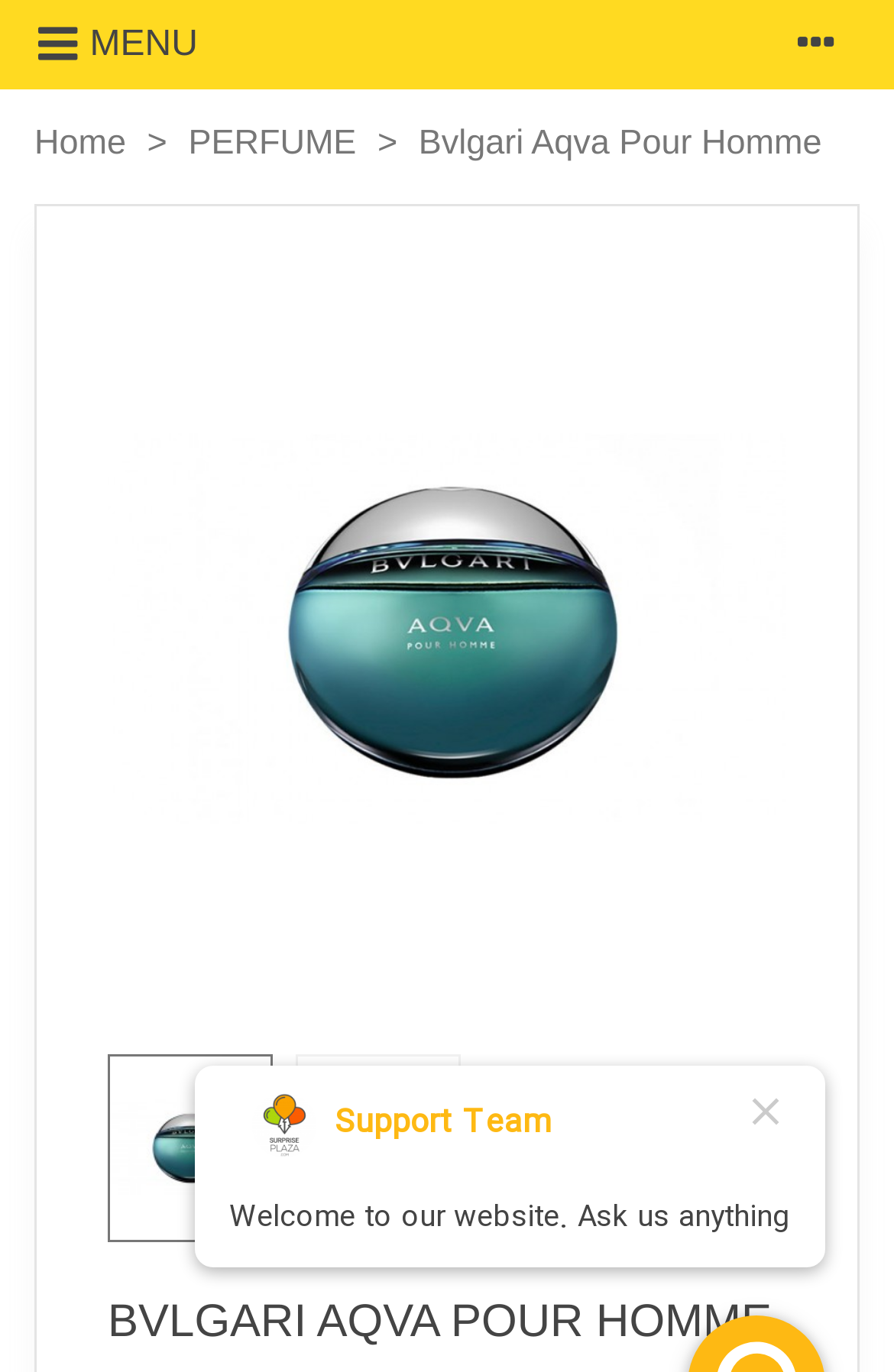Provide a one-word or one-phrase answer to the question:
What is the brand of the perfume?

Bvlgari